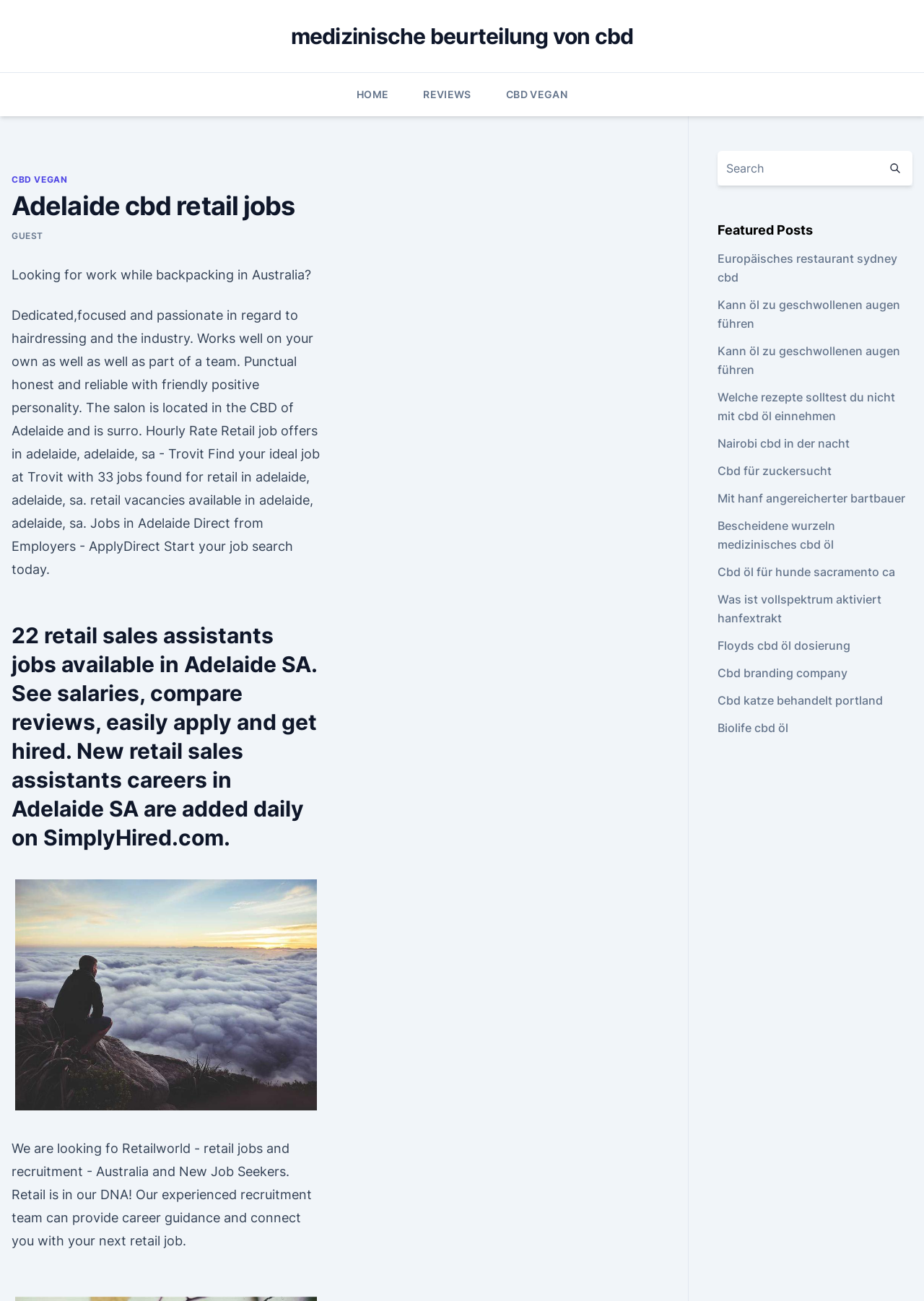Analyze the image and give a detailed response to the question:
What type of job is being described?

Based on the webpage content, specifically the heading 'Adelaide cbd retail jobs' and the text 'Hourly Rate Retail job offers in adelaide, adelaide, sa', it can be inferred that the webpage is describing retail jobs.